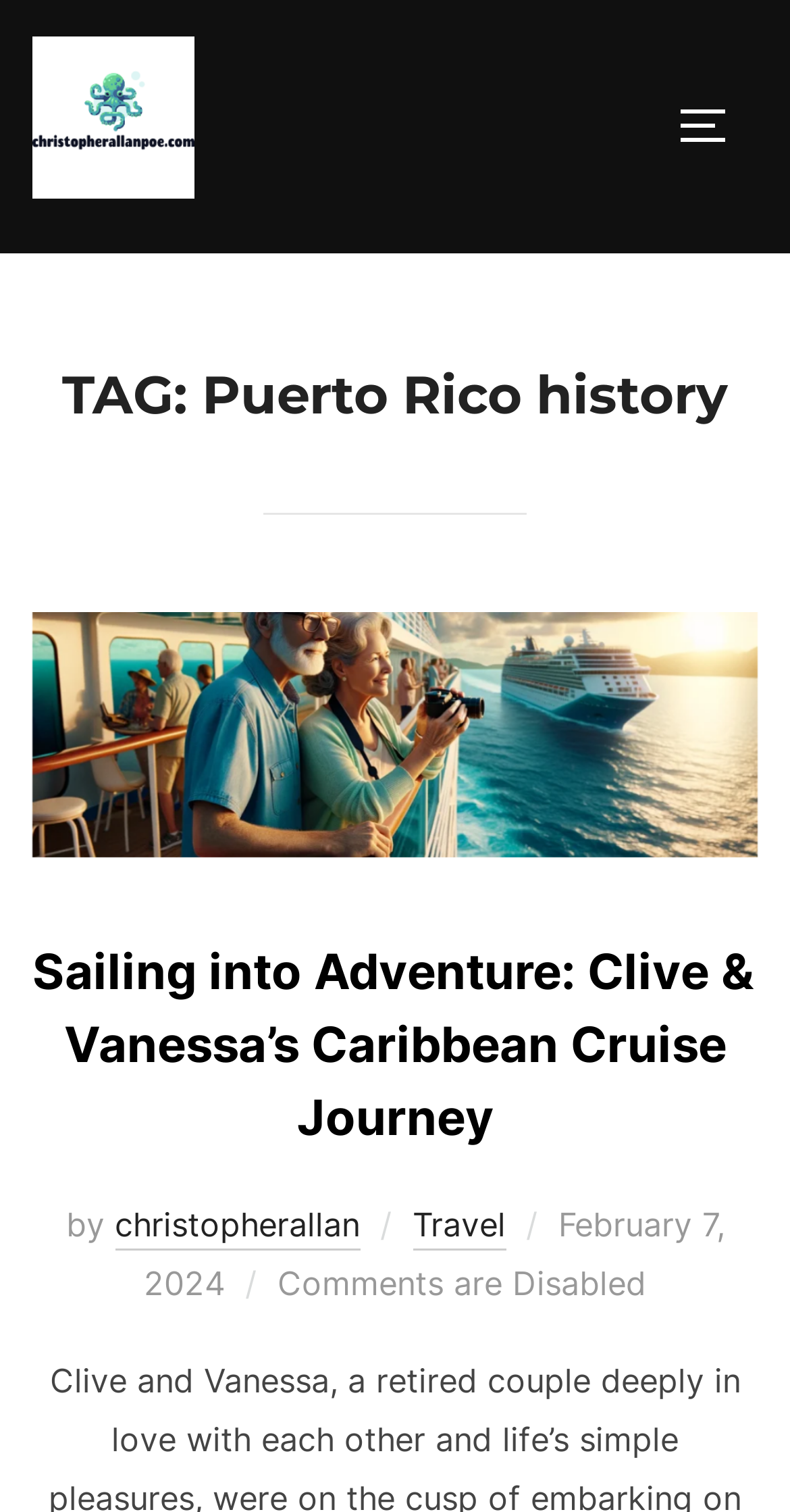What is the category of the article 'Sailing into Adventure: Clive & Vanessa’s Caribbean Cruise Journey'?
From the screenshot, provide a brief answer in one word or phrase.

Travel